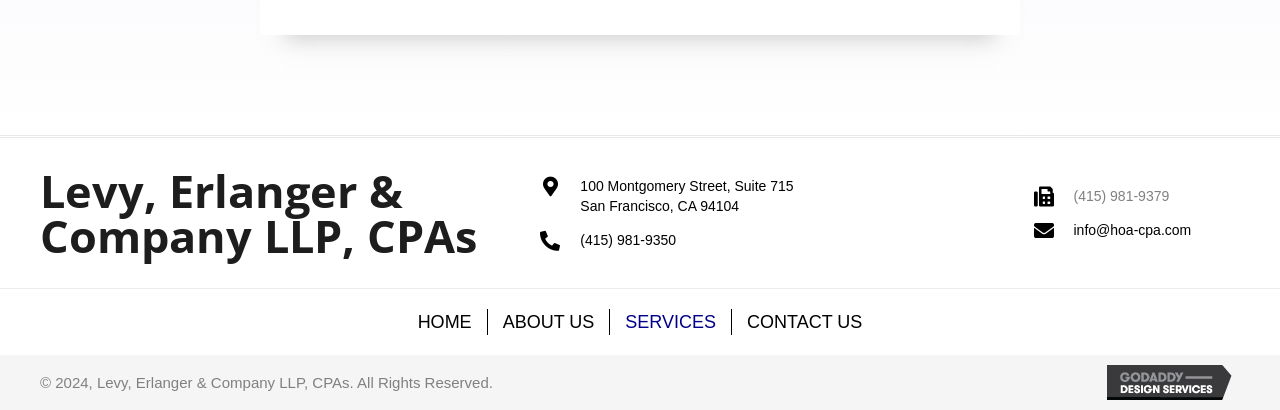Answer the question below in one word or phrase:
What is the company name?

Levy, Erlanger & Company LLP, CPAs